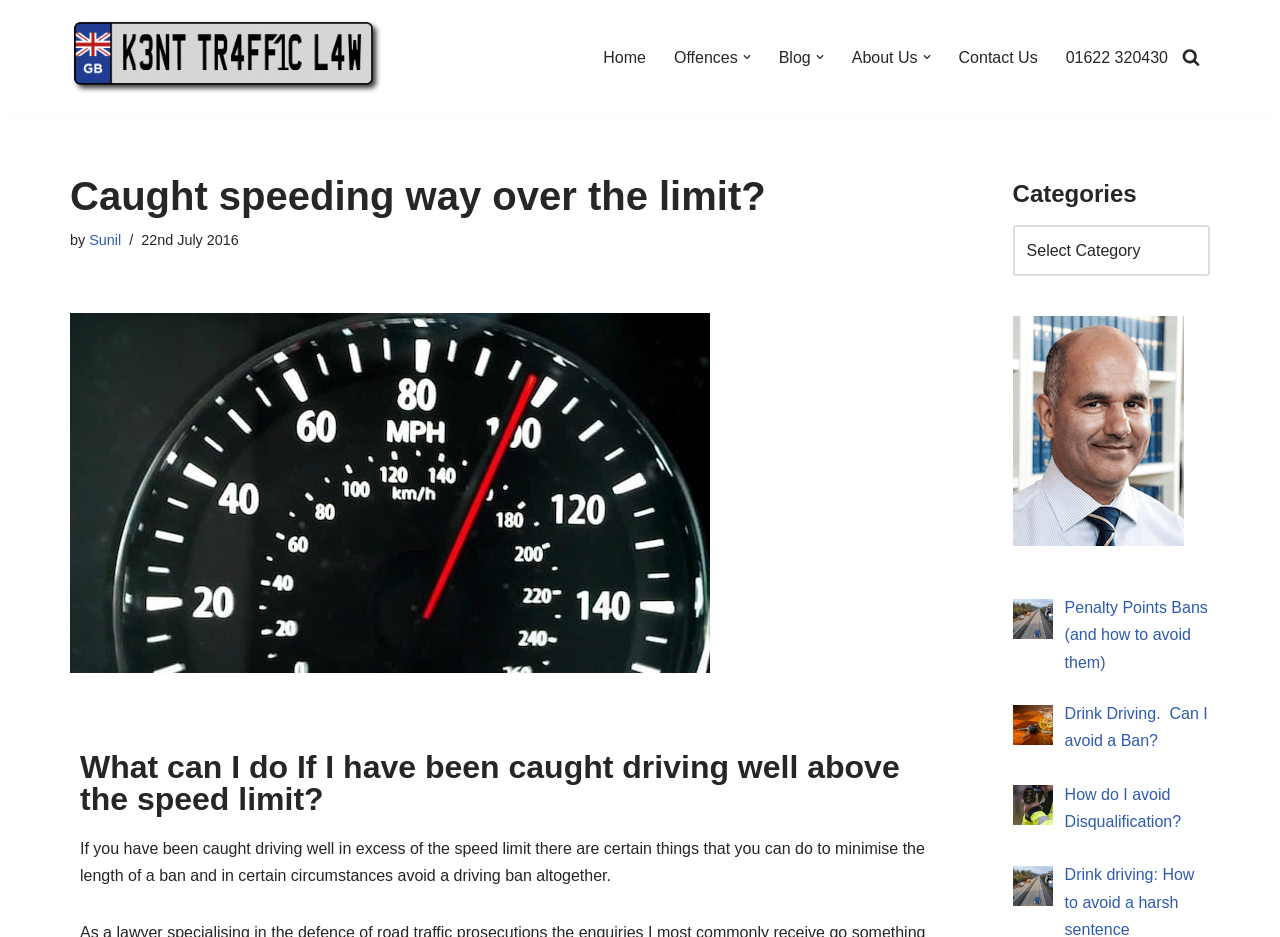Based on the image, provide a detailed response to the question:
What are the categories of offences?

The categories of offences can be found in the links at the bottom of the webpage, which include 'Penalty Points Bans (and how to avoid them)', 'Drink Driving. Can I avoid a Ban?', and 'How do I avoid Disqualification?'.